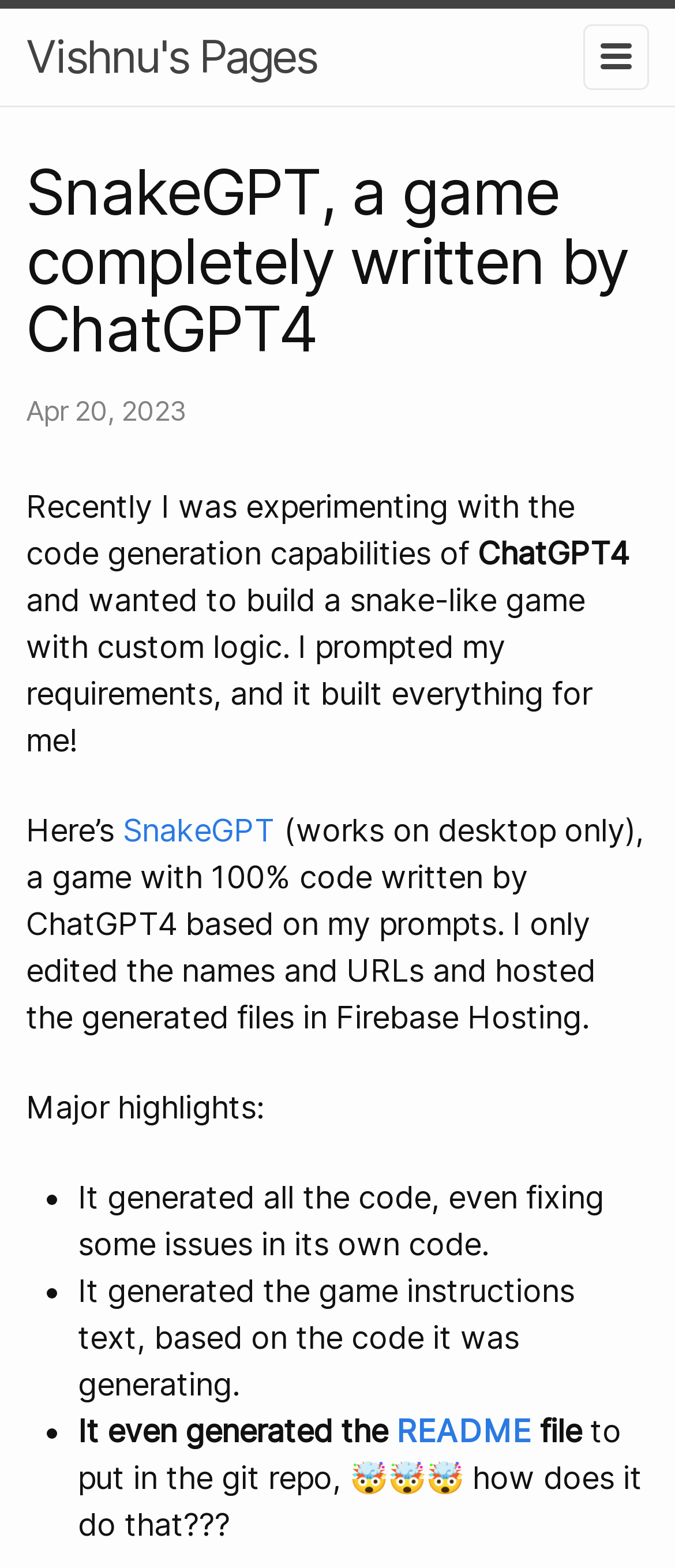Please find the top heading of the webpage and generate its text.

SnakeGPT, a game completely written by ChatGPT4